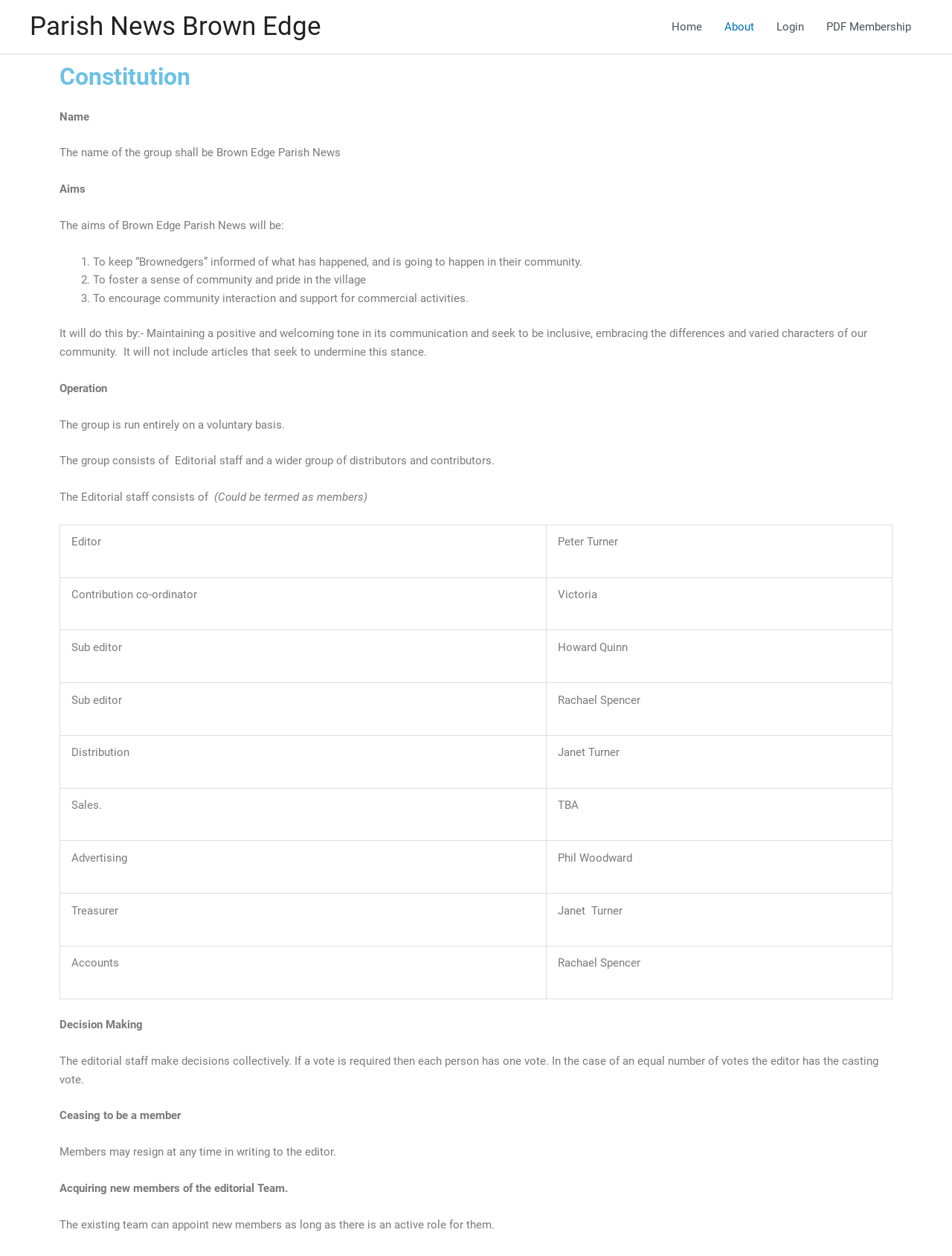Give a detailed account of the webpage.

The webpage is about the constitution of Brown Edge Parish News, a community news group. At the top, there is a navigation bar with links to "Home", "About", "Login", and "PDF Membership". Below the navigation bar, there is a heading "Constitution" followed by a section describing the name and aims of the group. The aims are listed in a numbered format, including keeping the community informed, fostering a sense of community, and encouraging community interaction.

The webpage then describes the operation of the group, stating that it is run entirely on a voluntary basis and consists of editorial staff and a wider group of distributors and contributors. The editorial staff is listed in a table, with columns for roles such as Editor, Contribution Co-ordinator, Sub Editor, and Treasurer, along with the names of the individuals holding these roles.

Further down the page, there are sections on decision making, ceasing to be a member, and acquiring new members of the editorial team. The decision-making process is described as collective, with each member having one vote, and the editor having the casting vote in case of a tie. Members can resign at any time in writing to the editor, and new members can be appointed by the existing team as long as there is an active role for them.

Overall, the webpage provides detailed information about the constitution and operation of Brown Edge Parish News, including its aims, structure, and decision-making processes.